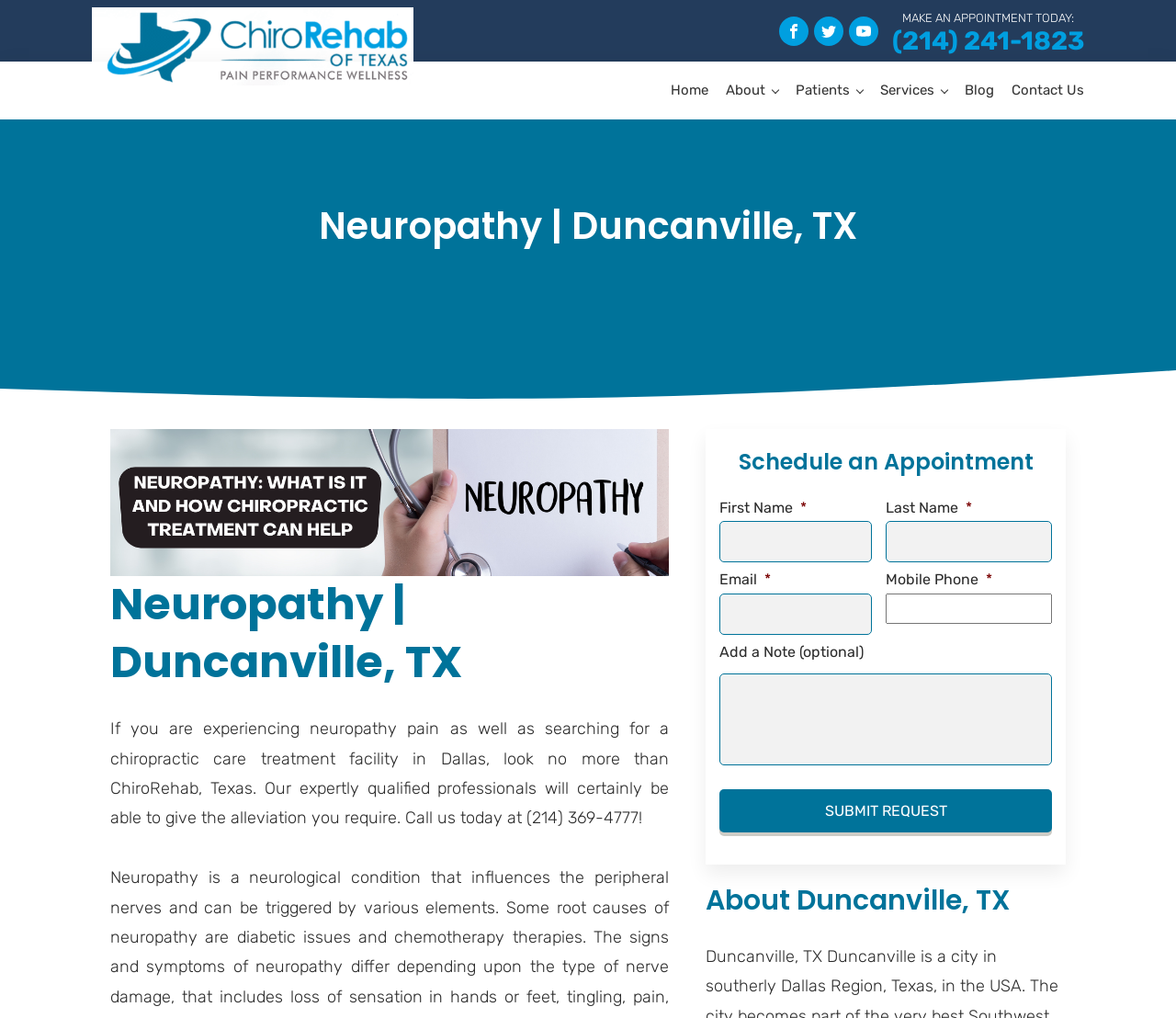What information is required to schedule an appointment? Using the information from the screenshot, answer with a single word or phrase.

First Name, Last Name, Email, Mobile Phone